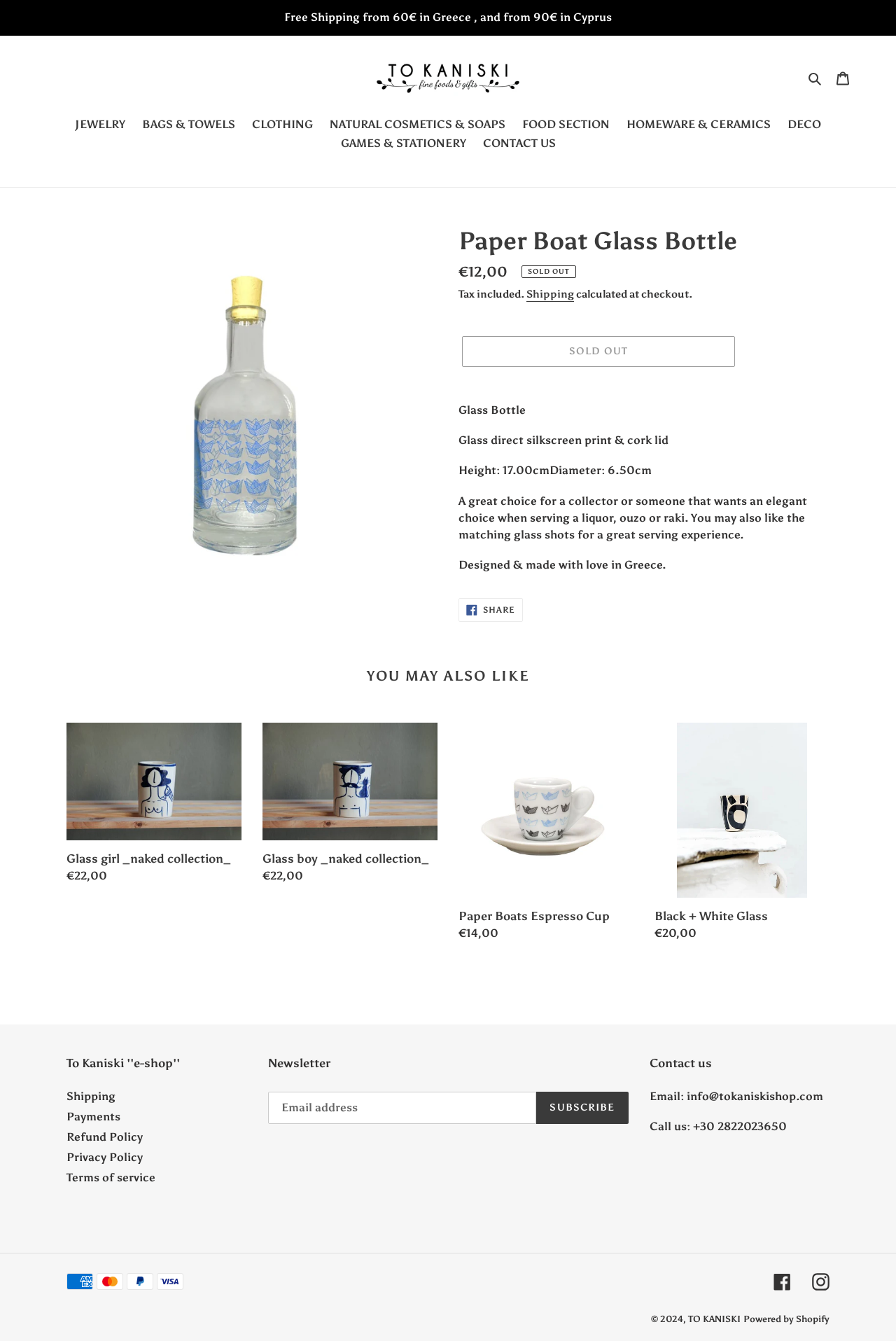Kindly provide the bounding box coordinates of the section you need to click on to fulfill the given instruction: "Subscribe to the newsletter".

[0.599, 0.814, 0.701, 0.838]